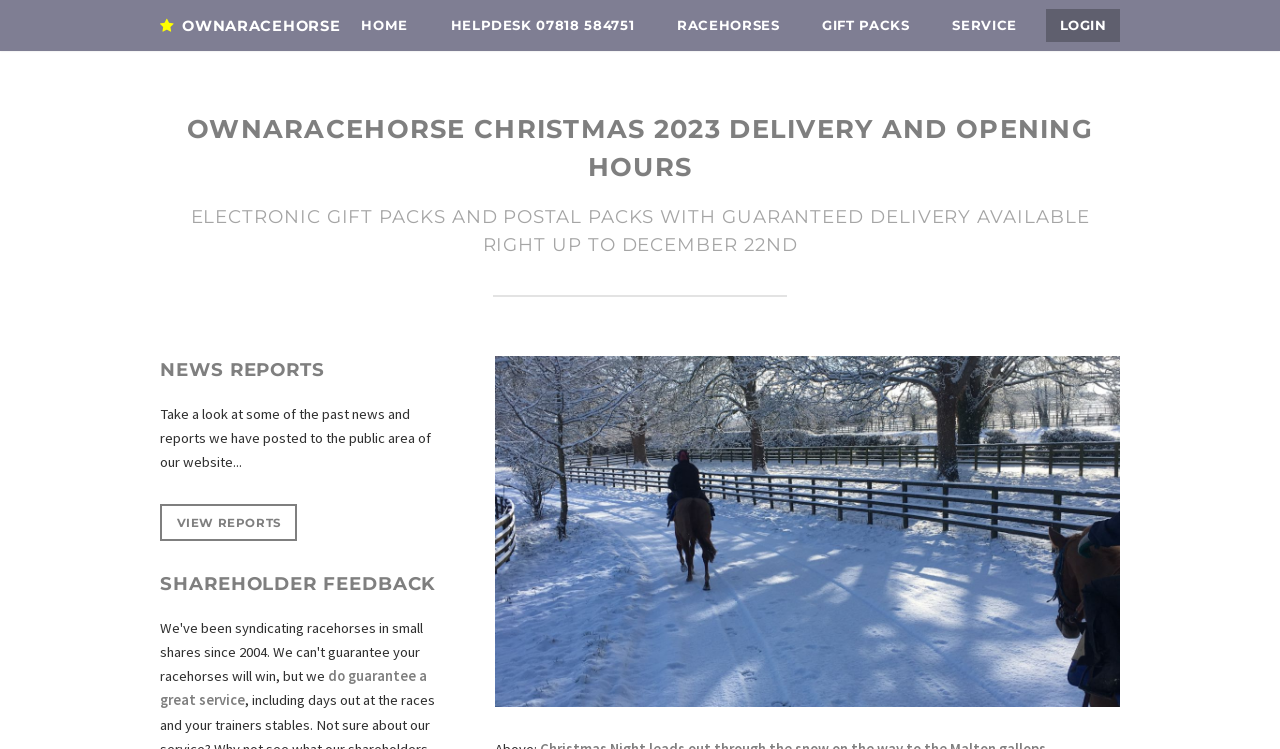What is the service promised to shareholders?
Please answer using one word or phrase, based on the screenshot.

Great service